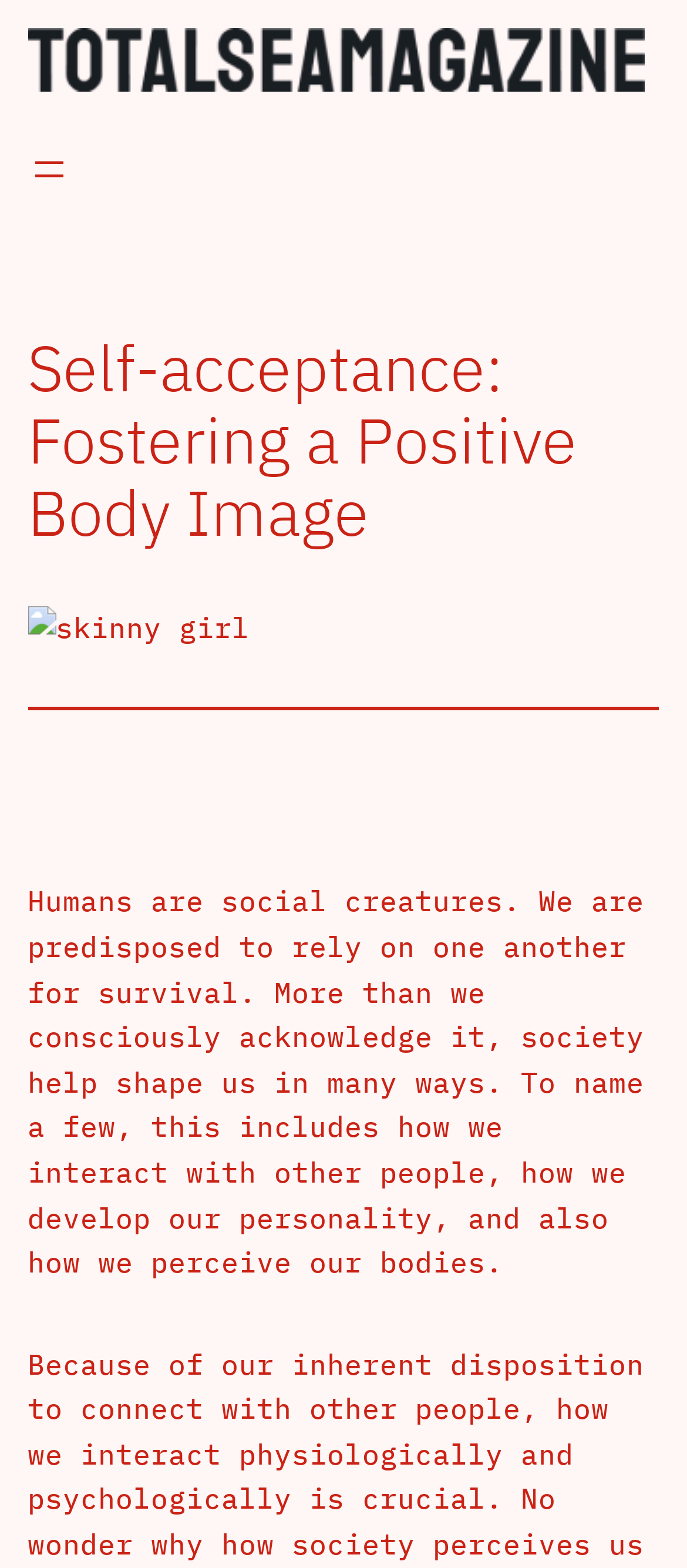What is the main topic of this article?
By examining the image, provide a one-word or phrase answer.

Body Image